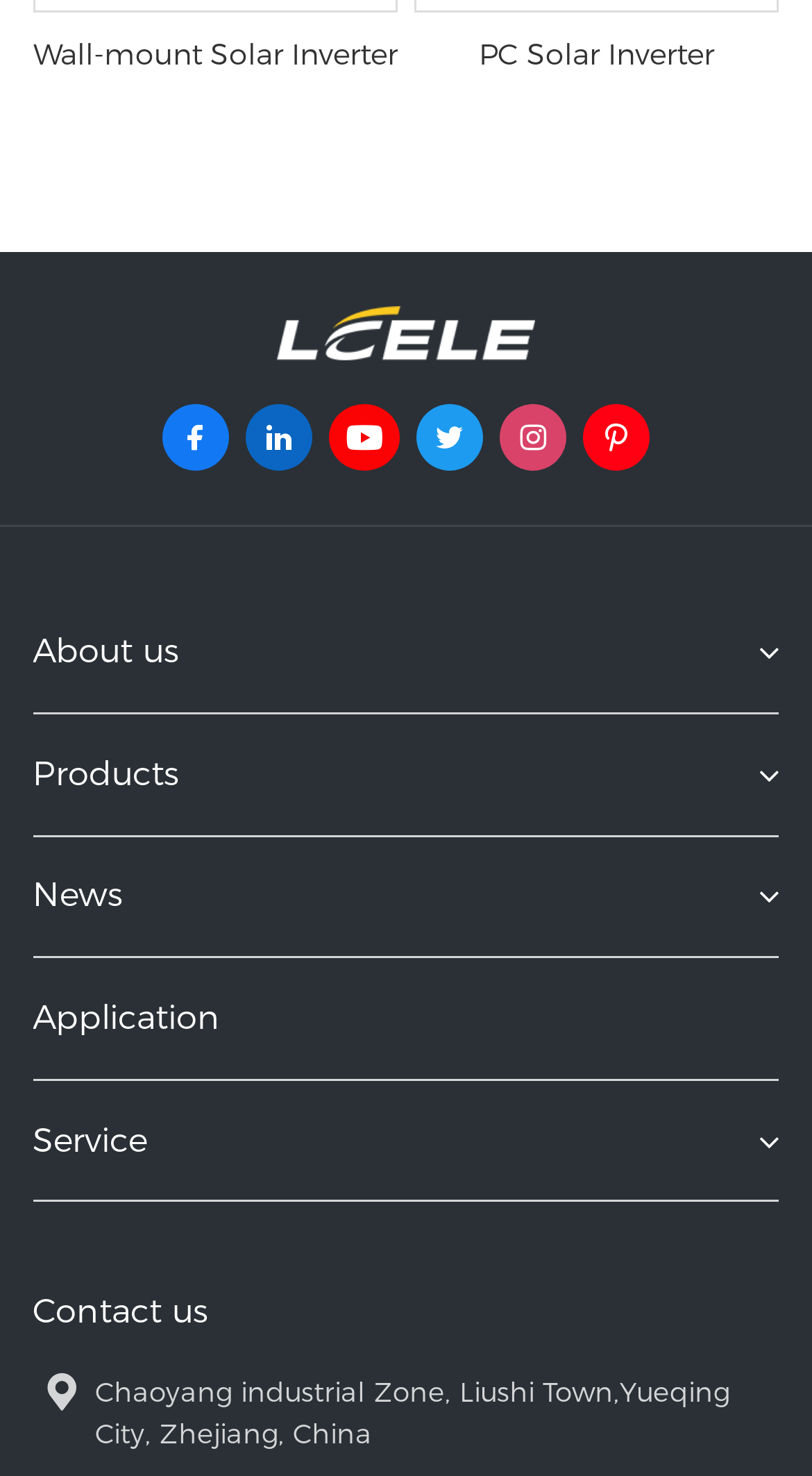Provide your answer to the question using just one word or phrase: What is the text of the last link in the main navigation menu?

Service